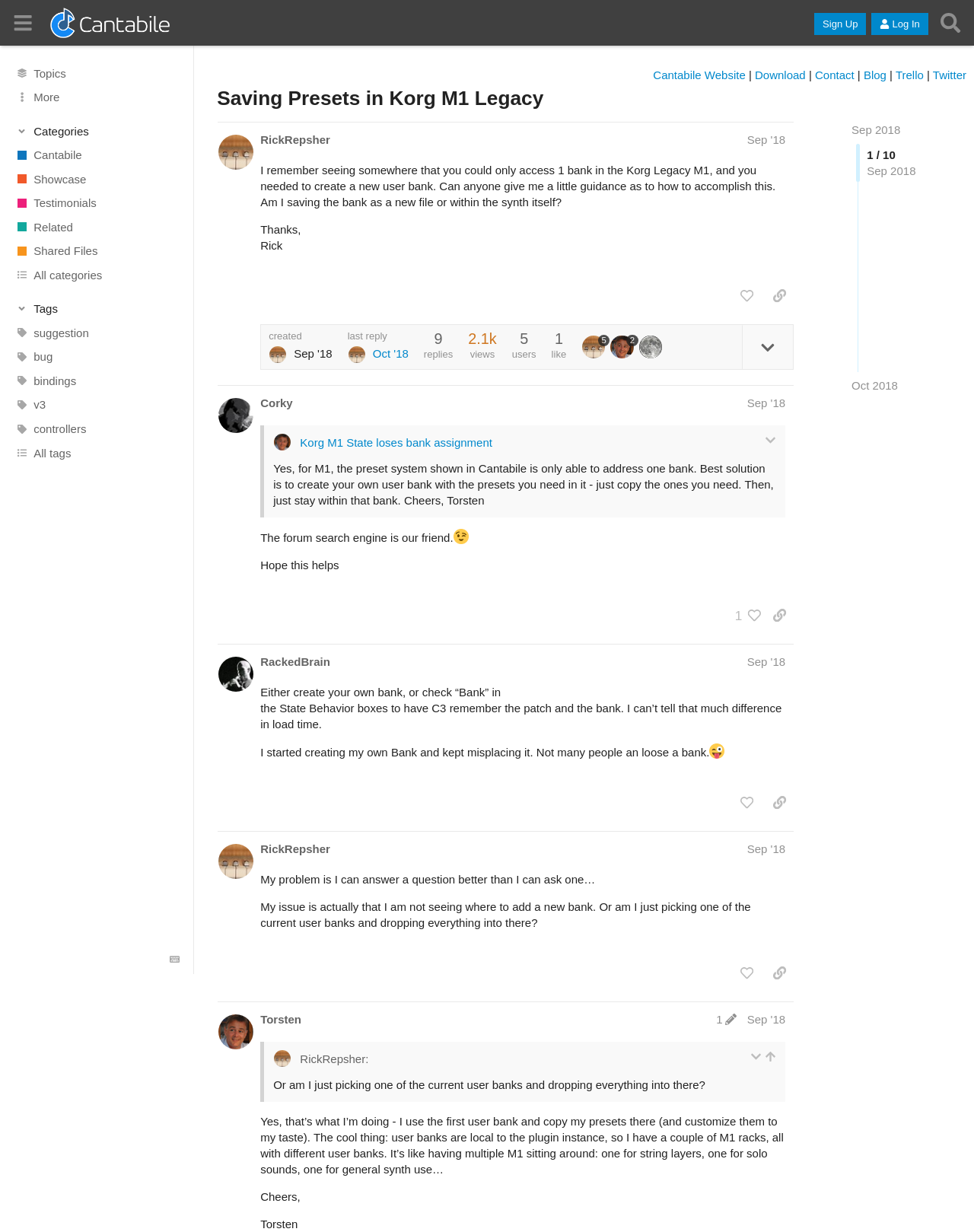Show the bounding box coordinates of the region that should be clicked to follow the instruction: "View the 'Saving Presets in Korg M1 Legacy' topic."

[0.223, 0.07, 0.558, 0.089]